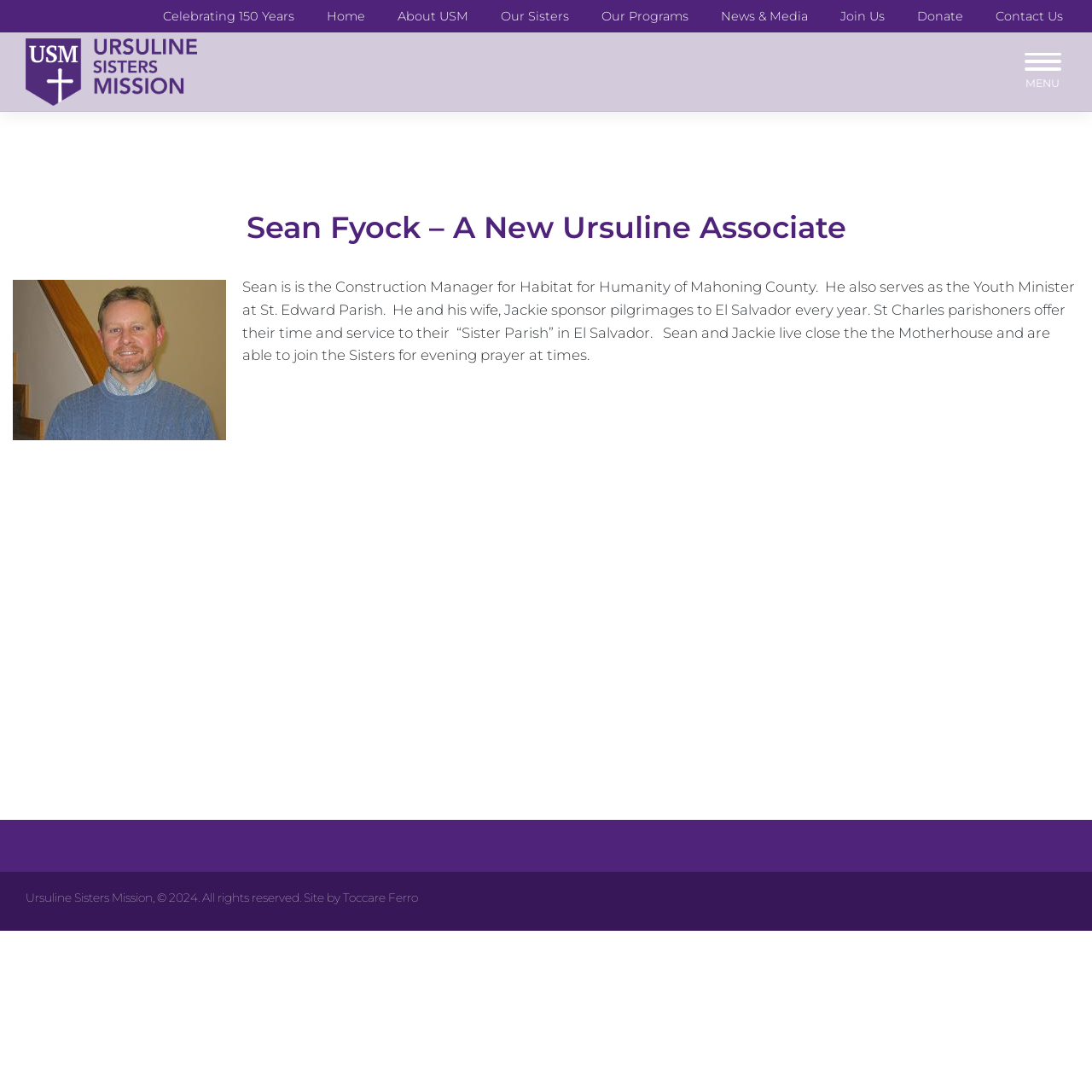Kindly determine the bounding box coordinates for the area that needs to be clicked to execute this instruction: "Learn about Our Sisters".

[0.456, 0.003, 0.524, 0.027]